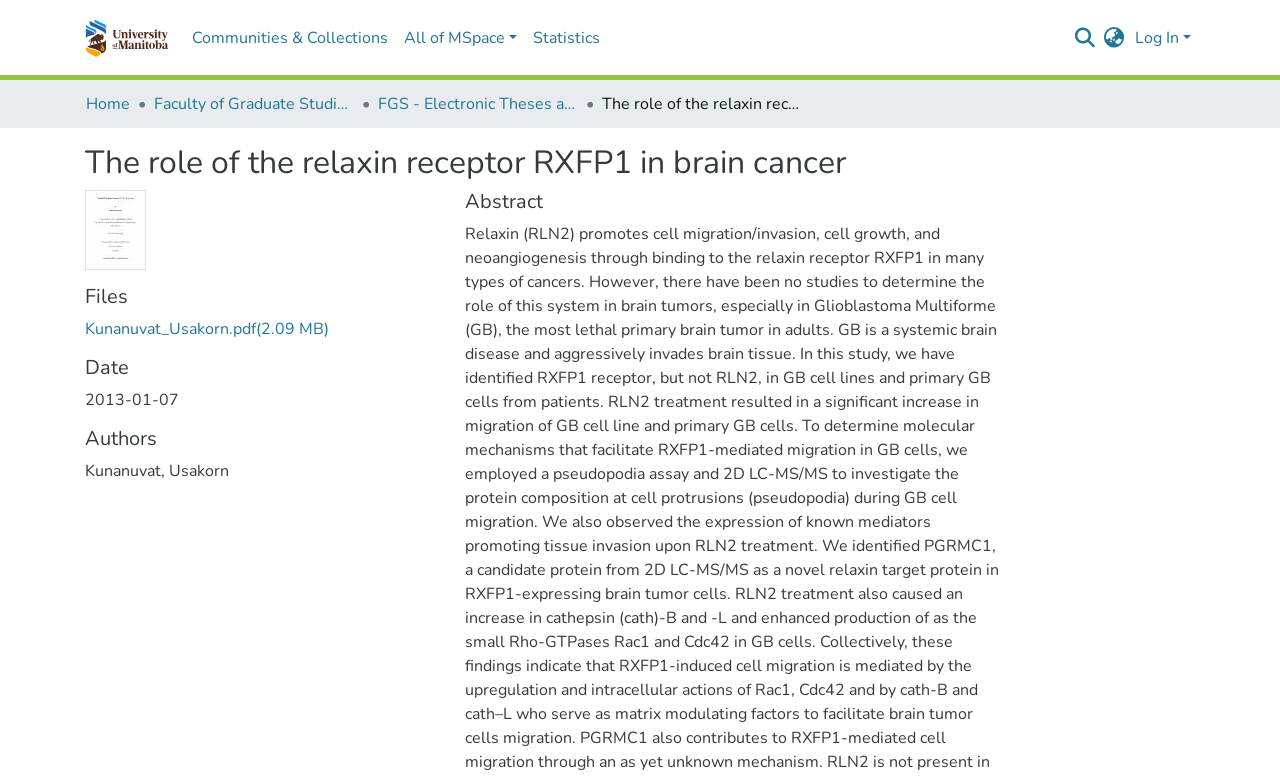What is the file name of the downloadable file?
Based on the screenshot, answer the question with a single word or phrase.

Kunanuvat_Usakorn.pdf